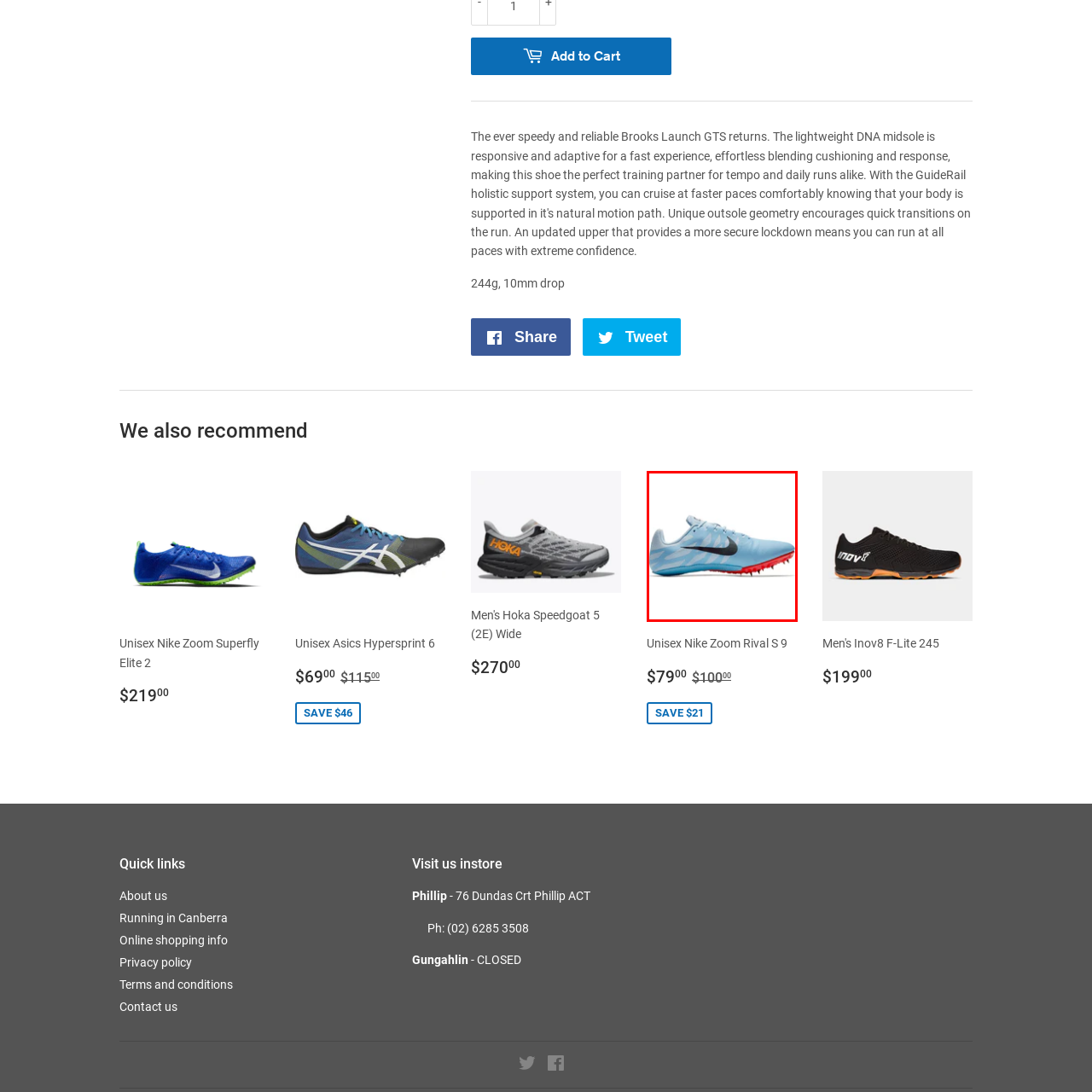Please scrutinize the portion of the image inside the purple boundary and provide an elaborate answer to the question below, relying on the visual elements: 
What is the original price of the shoes?

According to the caption, the regular price of the Unisex Nike Zoom Rival S 9 is $100.00, which is mentioned alongside the sale price of $79.00.